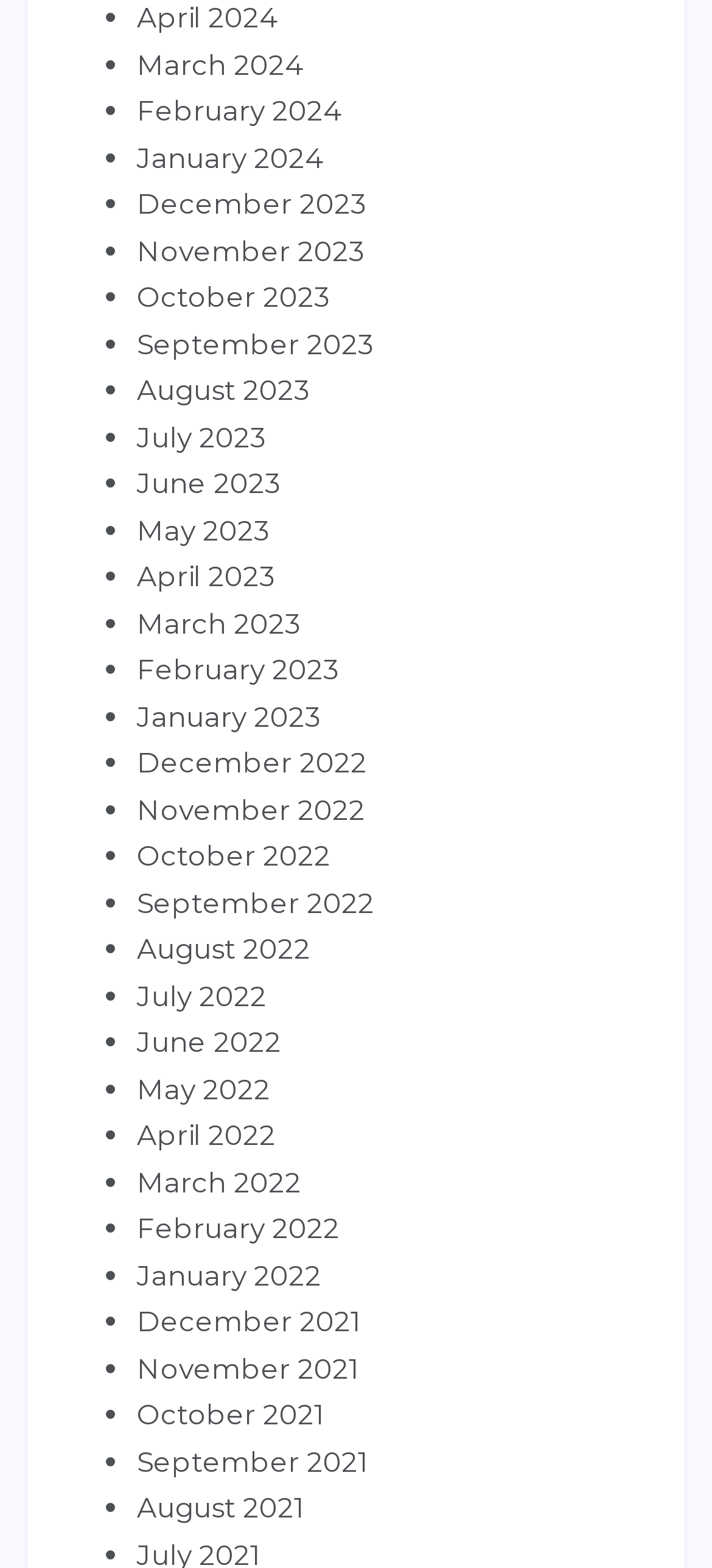Using the information shown in the image, answer the question with as much detail as possible: What is the earliest month listed?

I looked at the list of links and found the earliest month listed, which is December 2021.